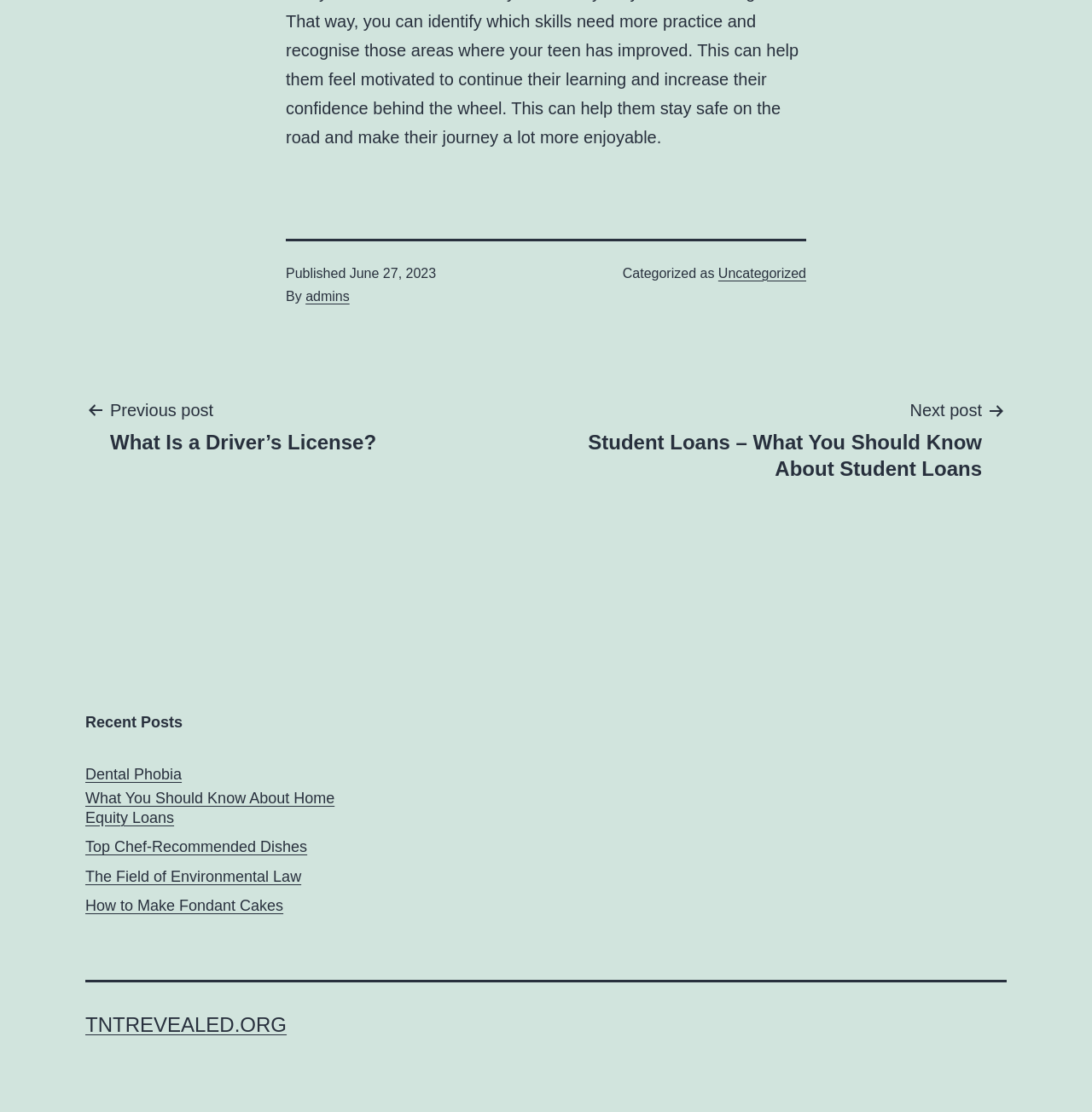Please find the bounding box for the UI component described as follows: "admins".

[0.28, 0.26, 0.32, 0.273]